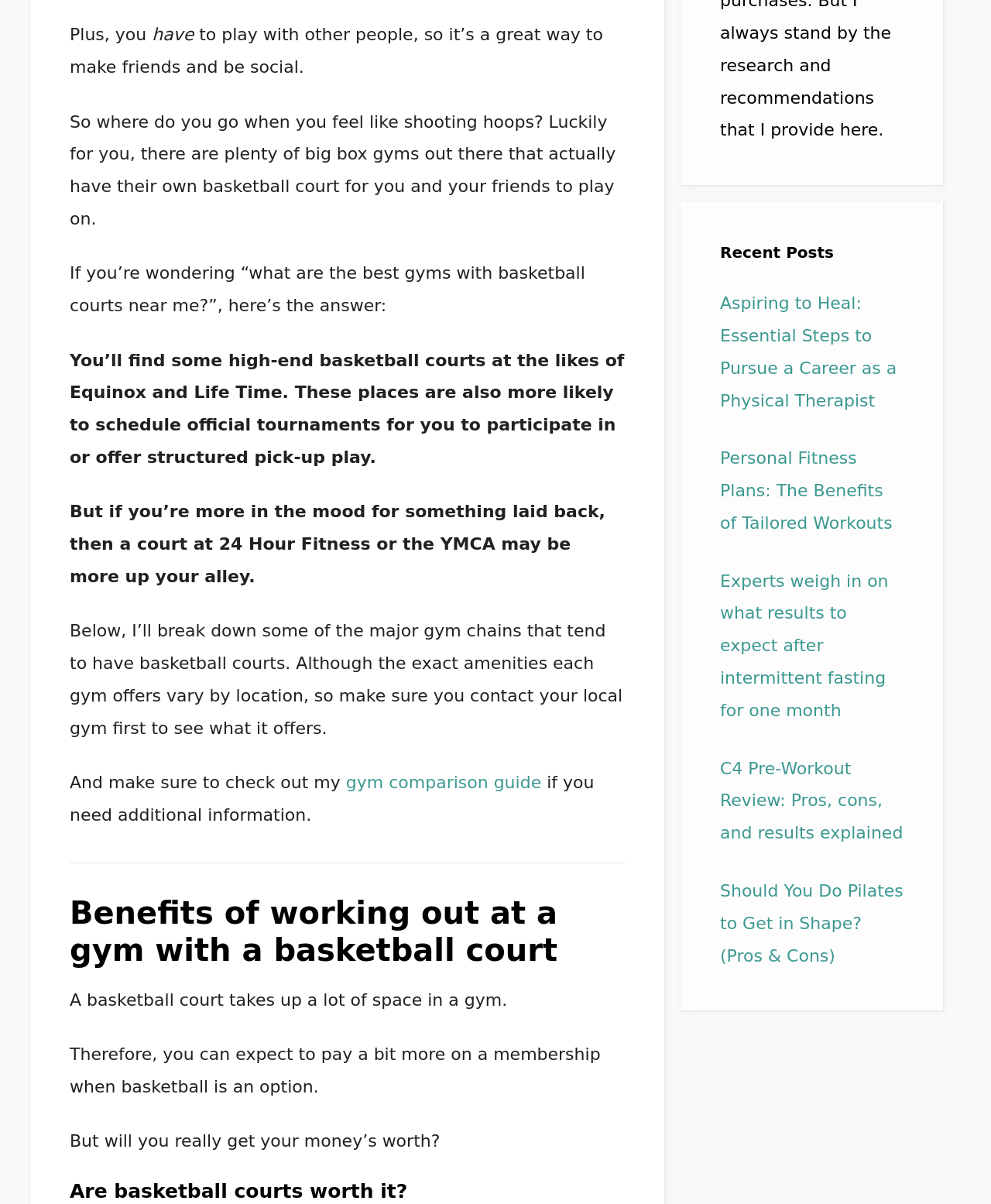Determine the bounding box of the UI element mentioned here: "gym comparison guide". The coordinates must be in the format [left, top, right, bottom] with values ranging from 0 to 1.

[0.349, 0.642, 0.546, 0.658]